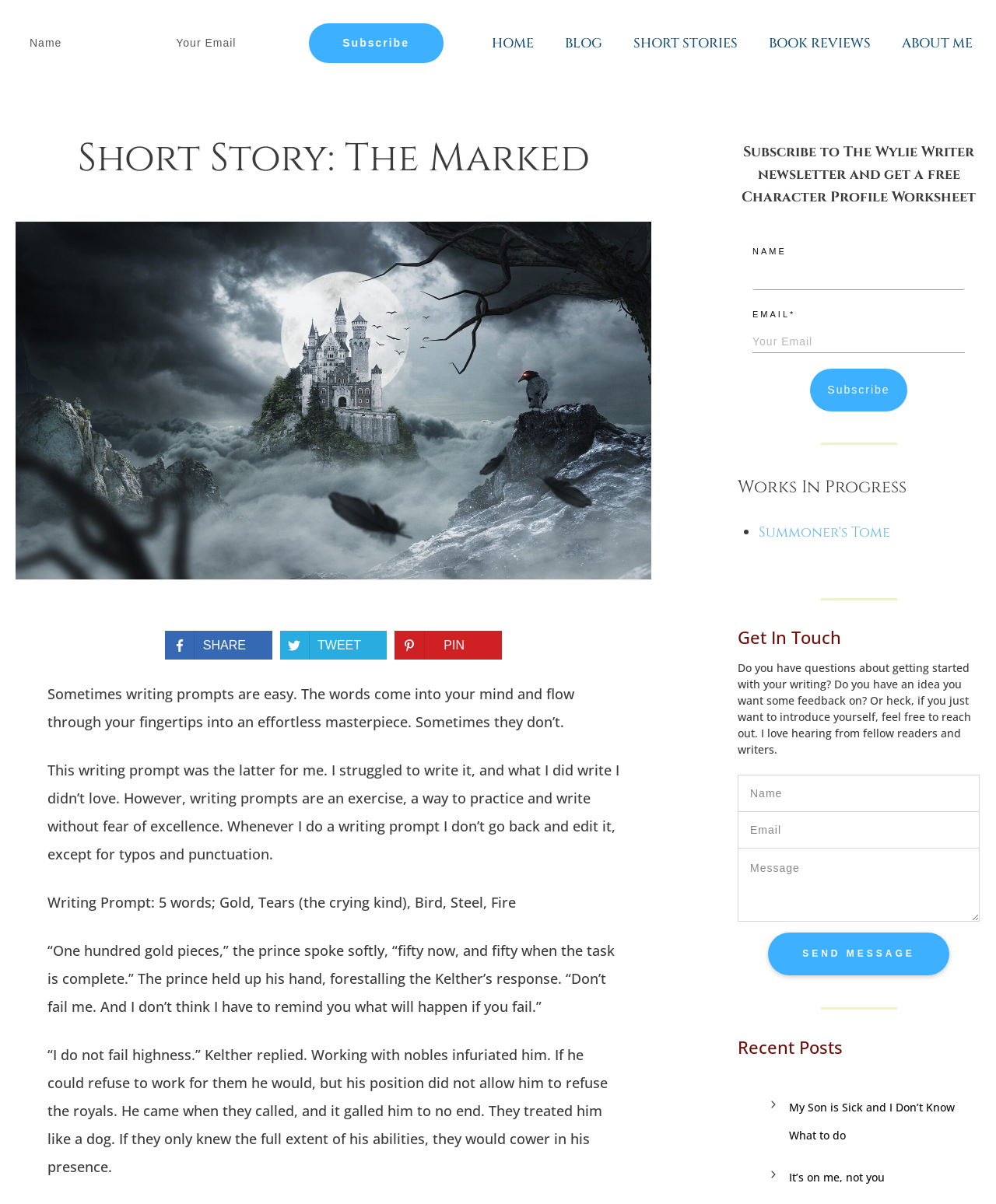Specify the bounding box coordinates for the region that must be clicked to perform the given instruction: "Click on the 'SHORT STORIES' link".

[0.636, 0.025, 0.741, 0.047]